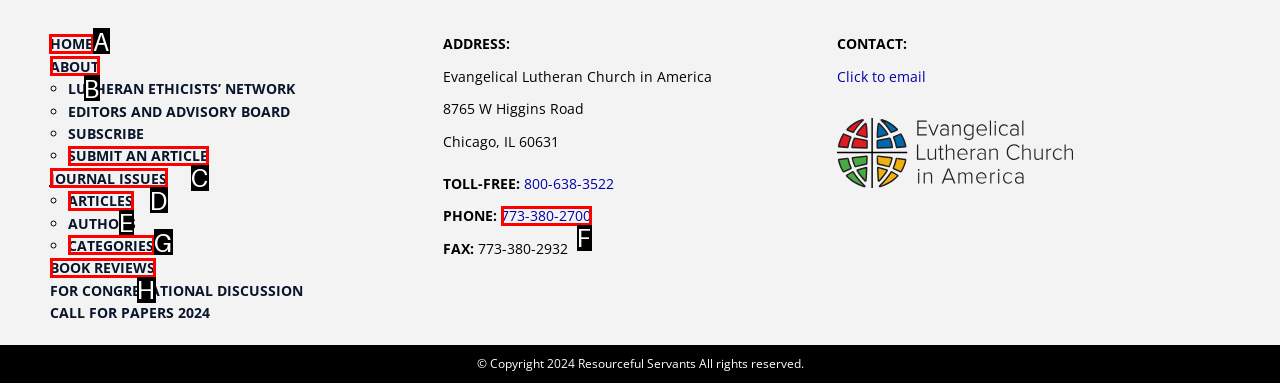Identify the HTML element to click to execute this task: Click HOME Respond with the letter corresponding to the proper option.

A